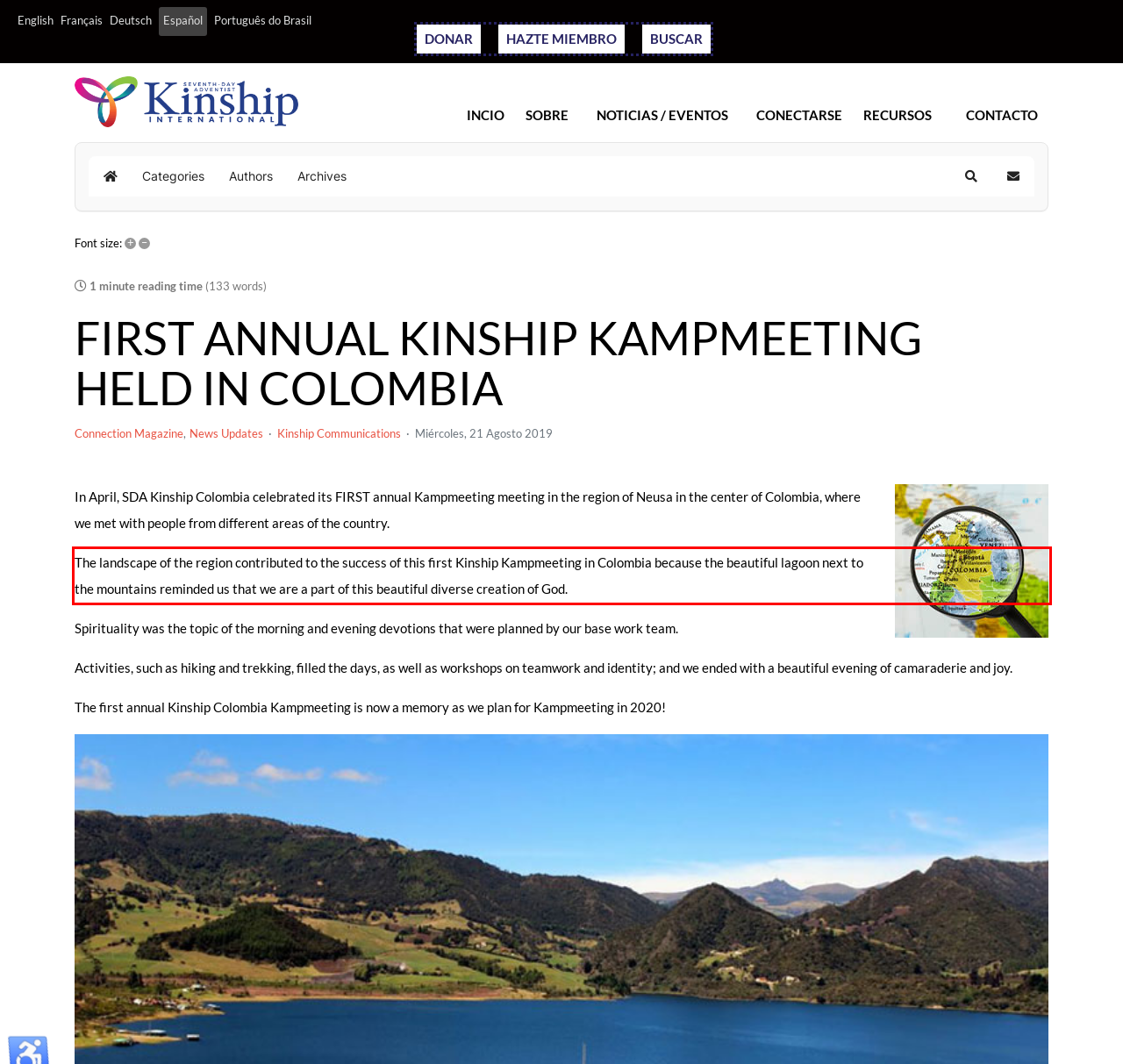Identify the red bounding box in the webpage screenshot and perform OCR to generate the text content enclosed.

The landscape of the region contributed to the success of this first Kinship Kampmeeting in Colombia because the beautiful lagoon next to the mountains reminded us that we are a part of this beautiful diverse creation of God.